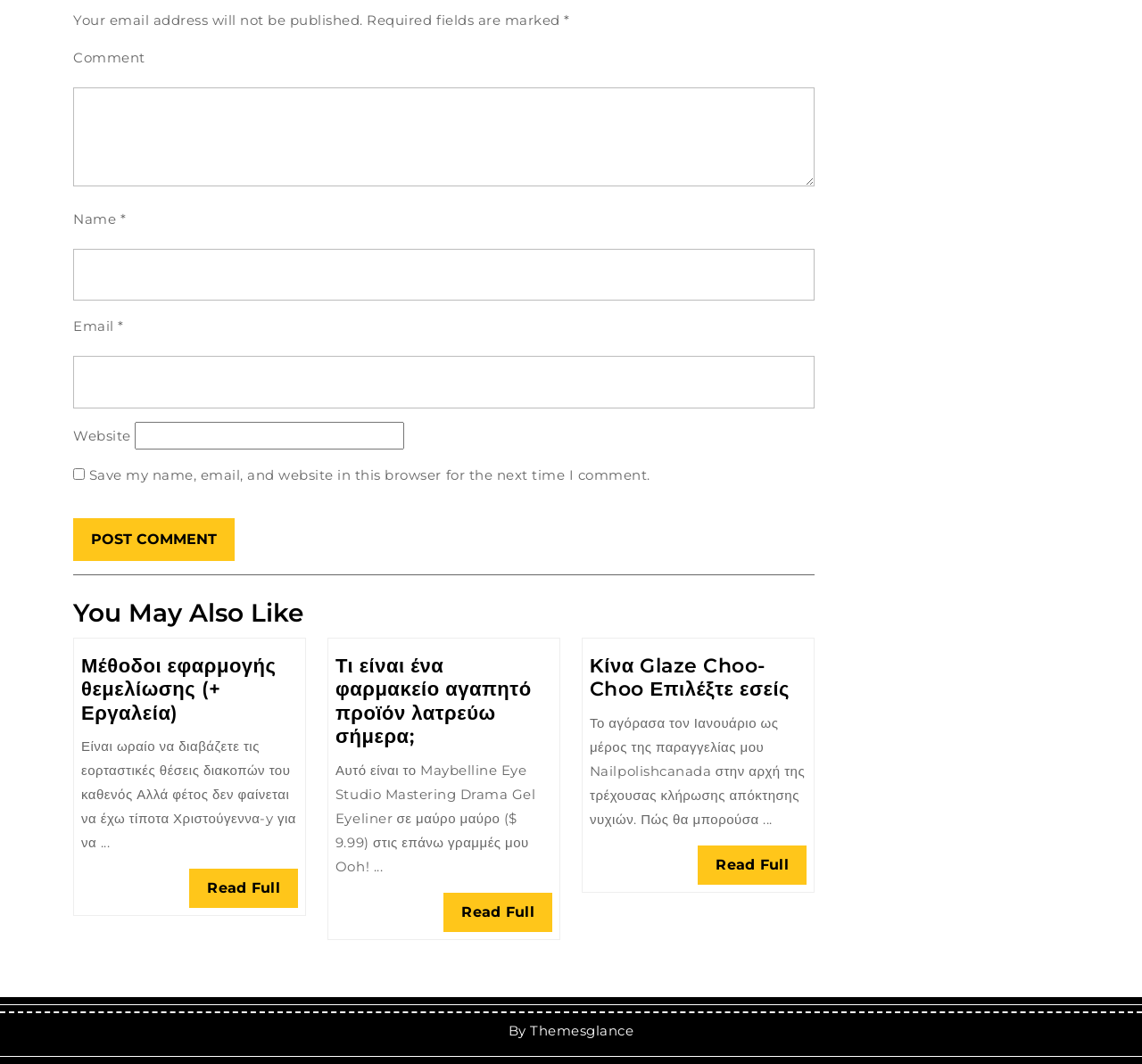Identify the bounding box coordinates of the clickable region required to complete the instruction: "Type your name". The coordinates should be given as four float numbers within the range of 0 and 1, i.e., [left, top, right, bottom].

[0.064, 0.234, 0.713, 0.283]